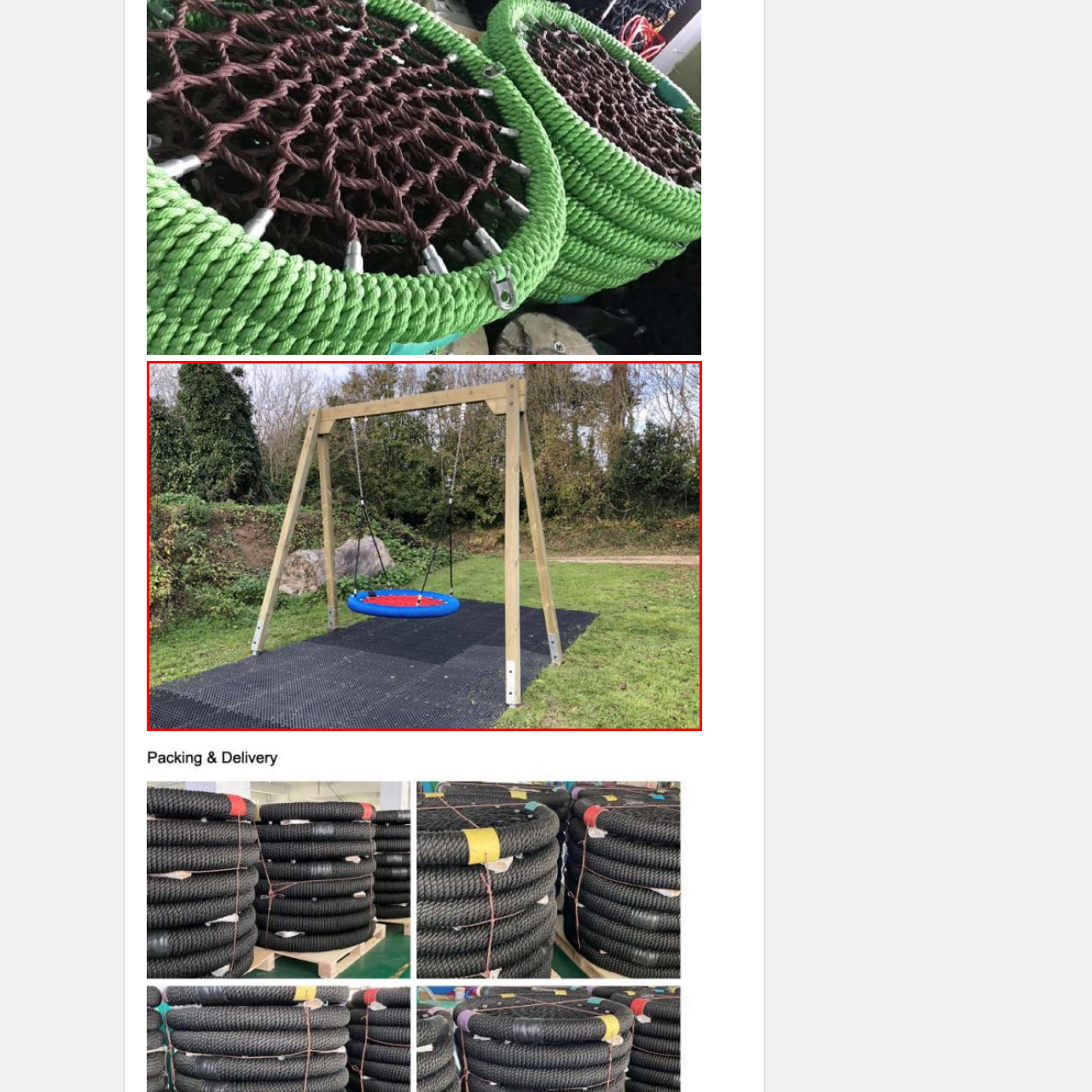View the area enclosed by the red box, What is the purpose of the textured black mat? Respond using one word or phrase.

Safety and comfort